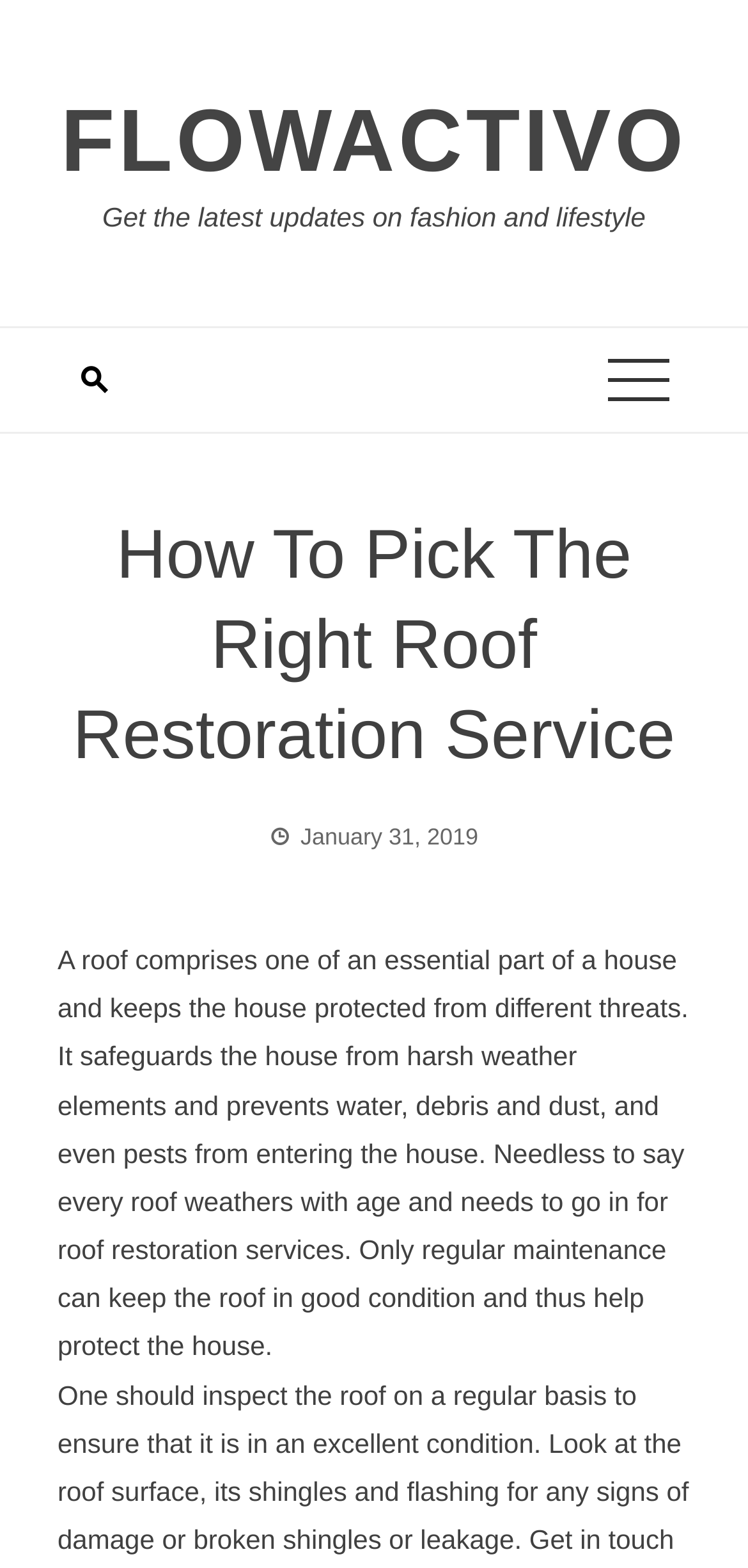Is there a link to a fashion website on this webpage?
Please respond to the question with a detailed and well-explained answer.

The webpage contains a link element with the text 'Get the latest updates on fashion and lifestyle', which suggests that there is a link to a fashion website on this webpage.